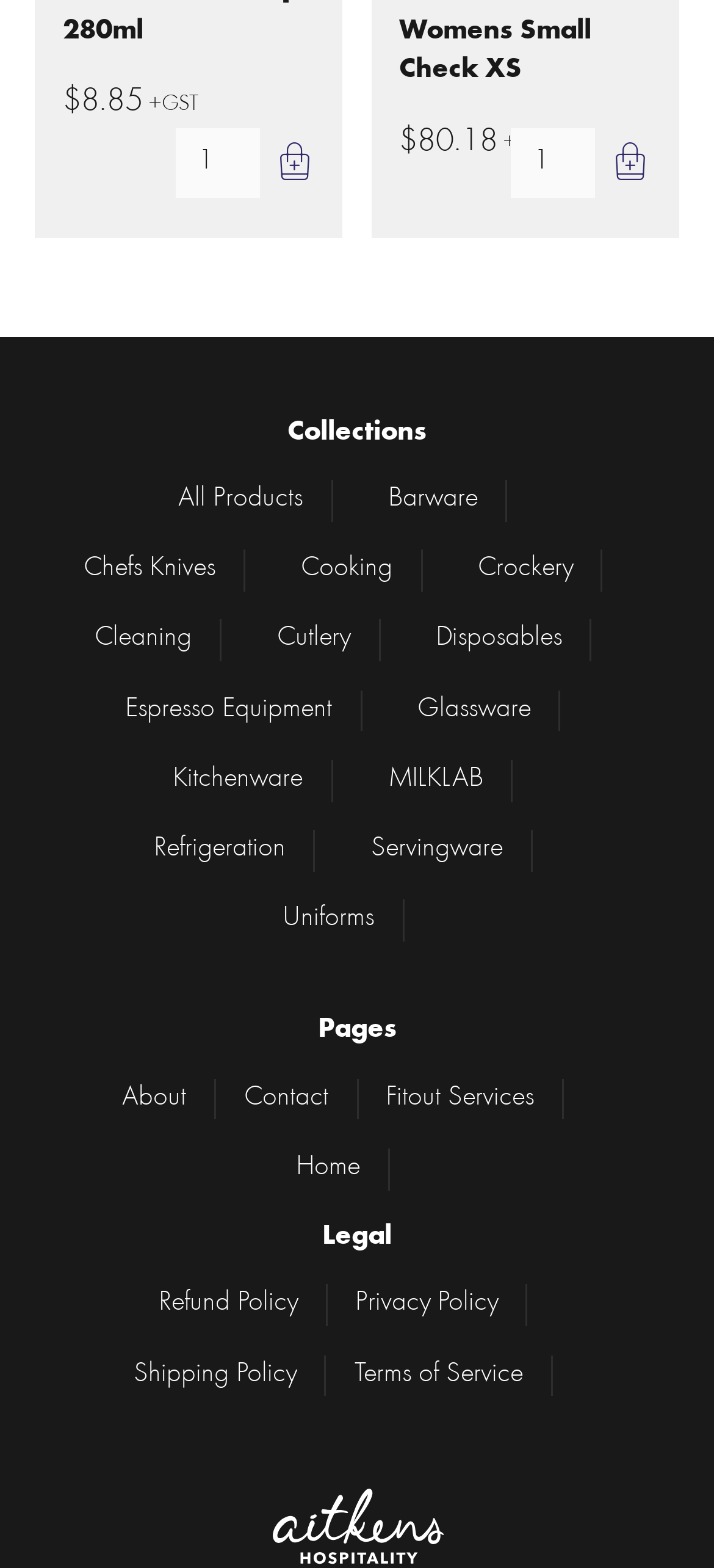Provide a brief response to the question below using a single word or phrase: 
What is the last link under 'Legal'?

Terms of Service